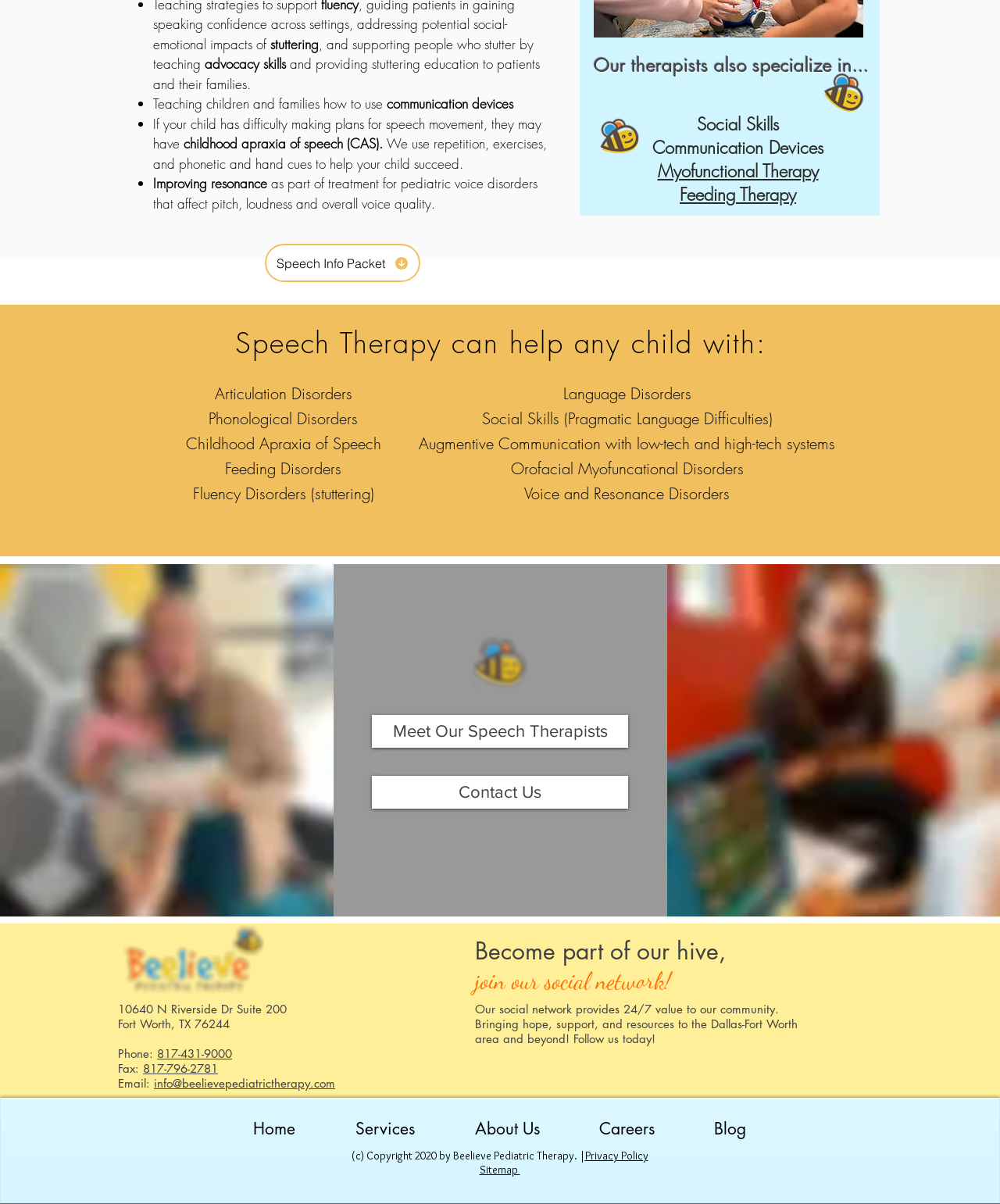Locate the bounding box coordinates of the clickable region necessary to complete the following instruction: "Follow on LinkedIn". Provide the coordinates in the format of four float numbers between 0 and 1, i.e., [left, top, right, bottom].

[0.475, 0.875, 0.509, 0.903]